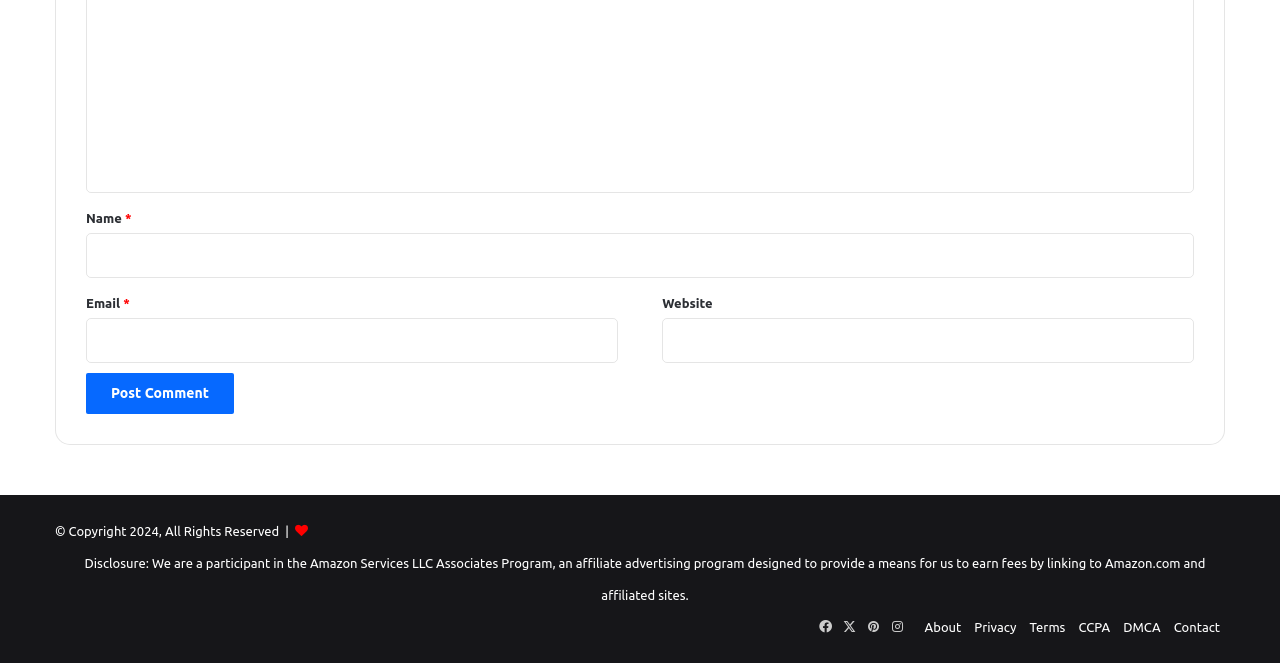Please identify the bounding box coordinates of the element's region that needs to be clicked to fulfill the following instruction: "Input your email". The bounding box coordinates should consist of four float numbers between 0 and 1, i.e., [left, top, right, bottom].

[0.067, 0.479, 0.483, 0.547]